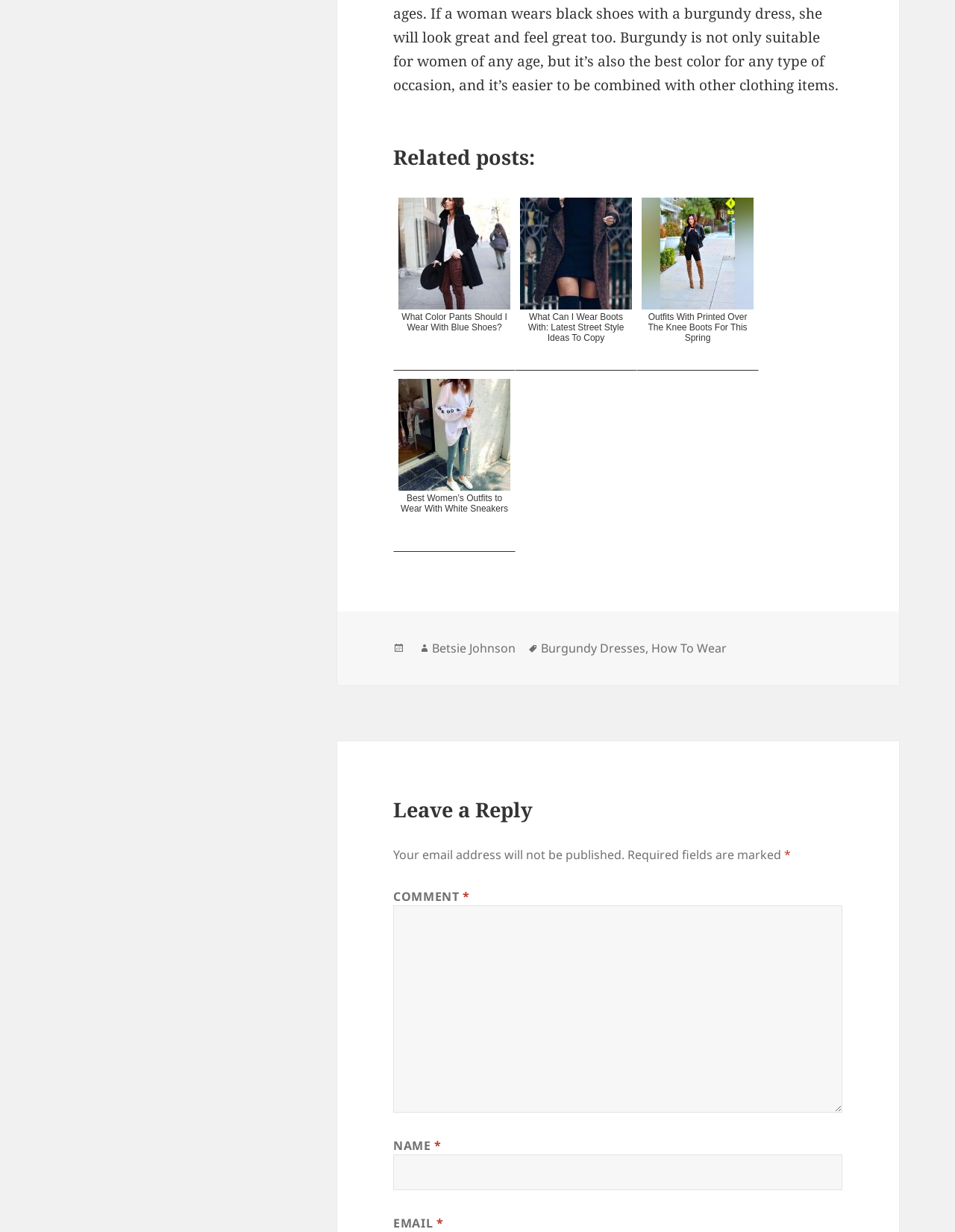Pinpoint the bounding box coordinates of the element you need to click to execute the following instruction: "Click on 'What Color Pants Should I Wear With Blue Shoes?'". The bounding box should be represented by four float numbers between 0 and 1, in the format [left, top, right, bottom].

[0.412, 0.157, 0.54, 0.301]